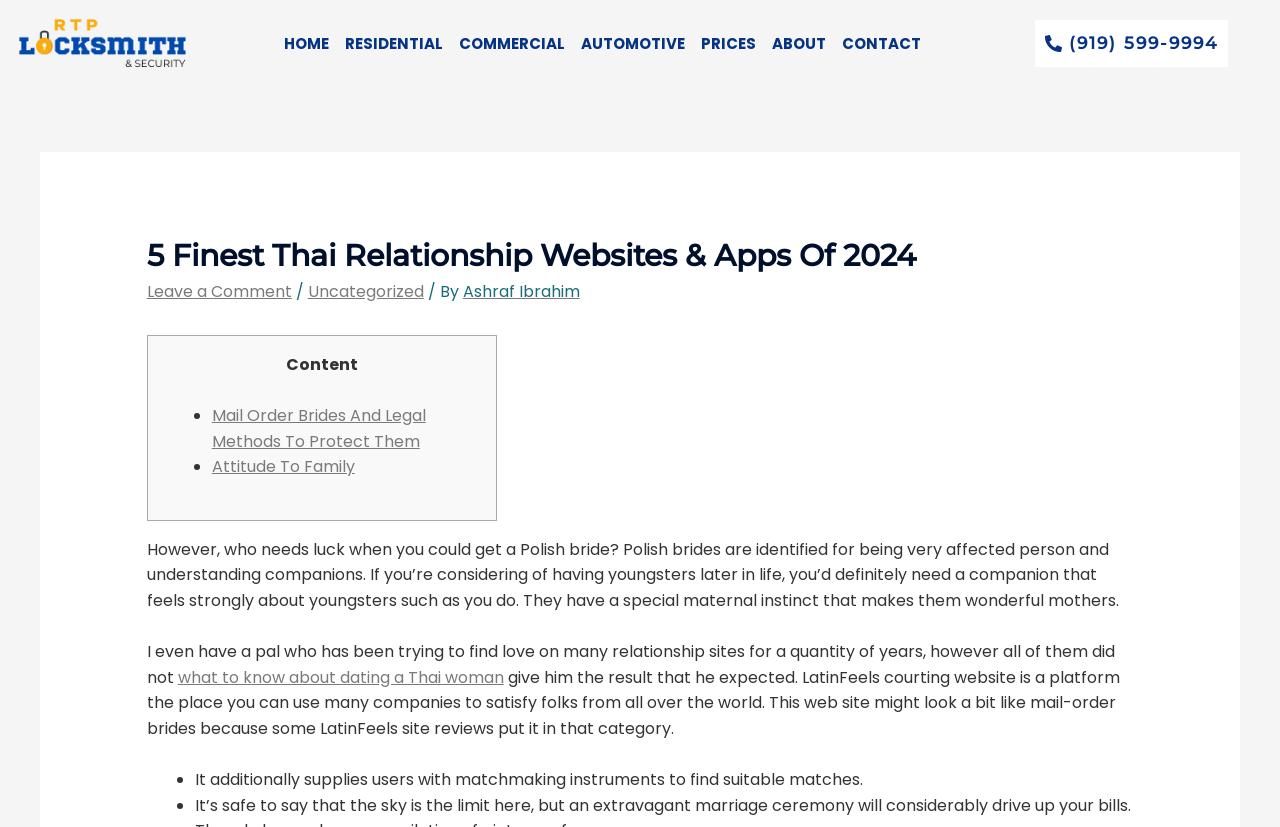Answer the following inquiry with a single word or phrase:
What is the name of the author of the article?

Ashraf Ibrahim